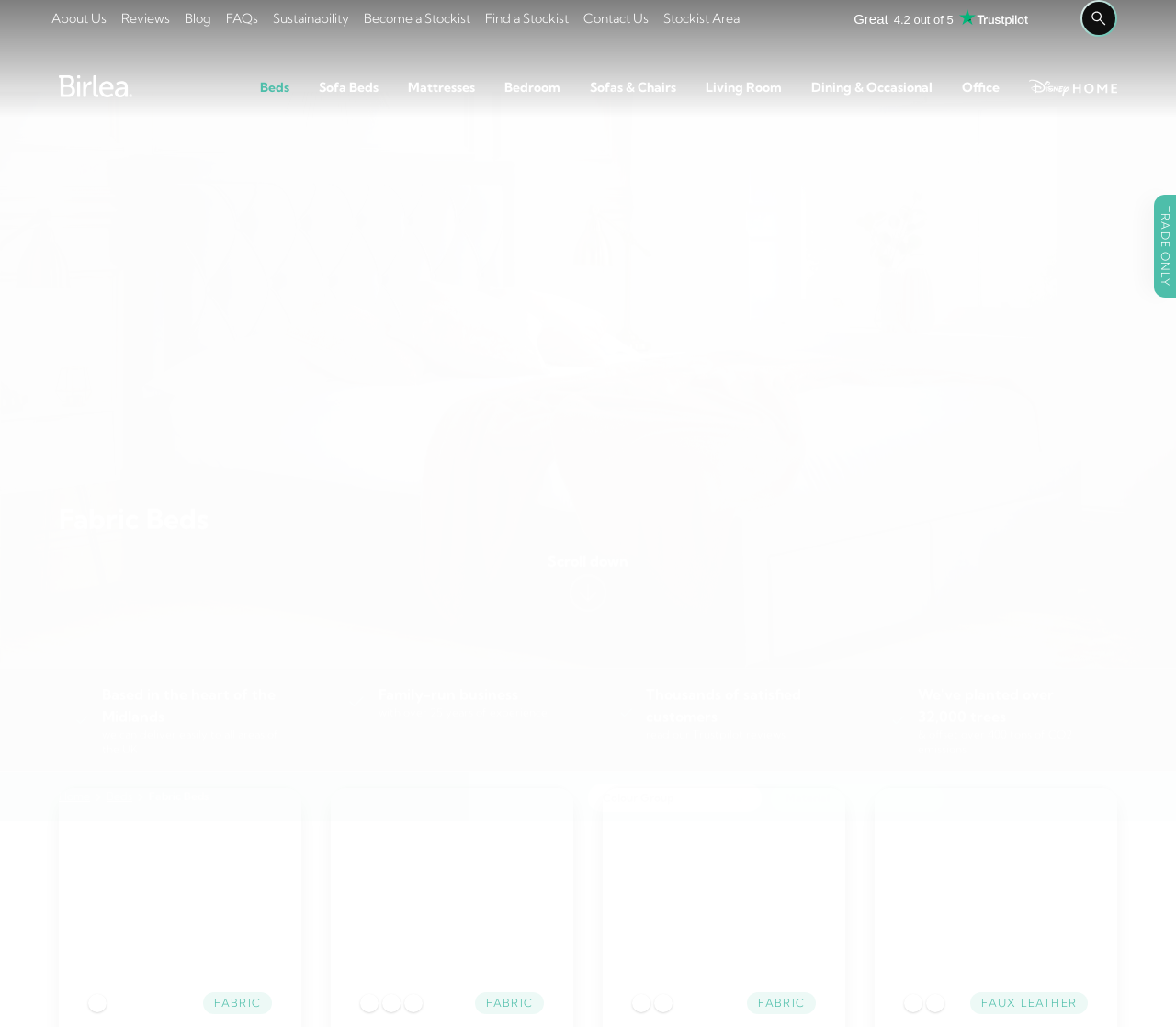Carefully observe the image and respond to the question with a detailed answer:
What is the rating platform used by the company?

I found the text 'Customer reviews powered by Trustpilot' on the webpage, which indicates that the company uses Trustpilot as its rating platform.